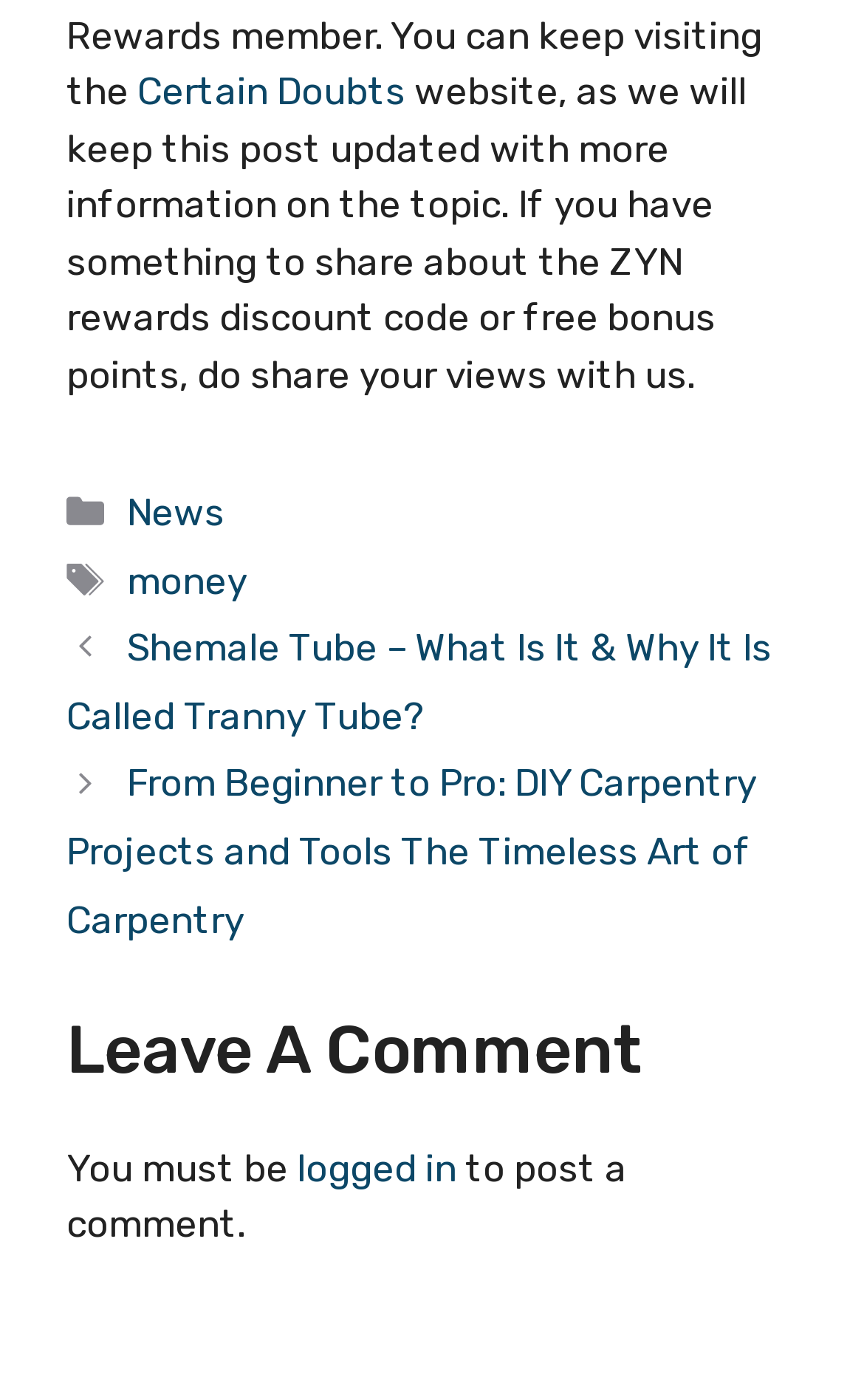Answer briefly with one word or phrase:
What is required to post a comment?

Logged in